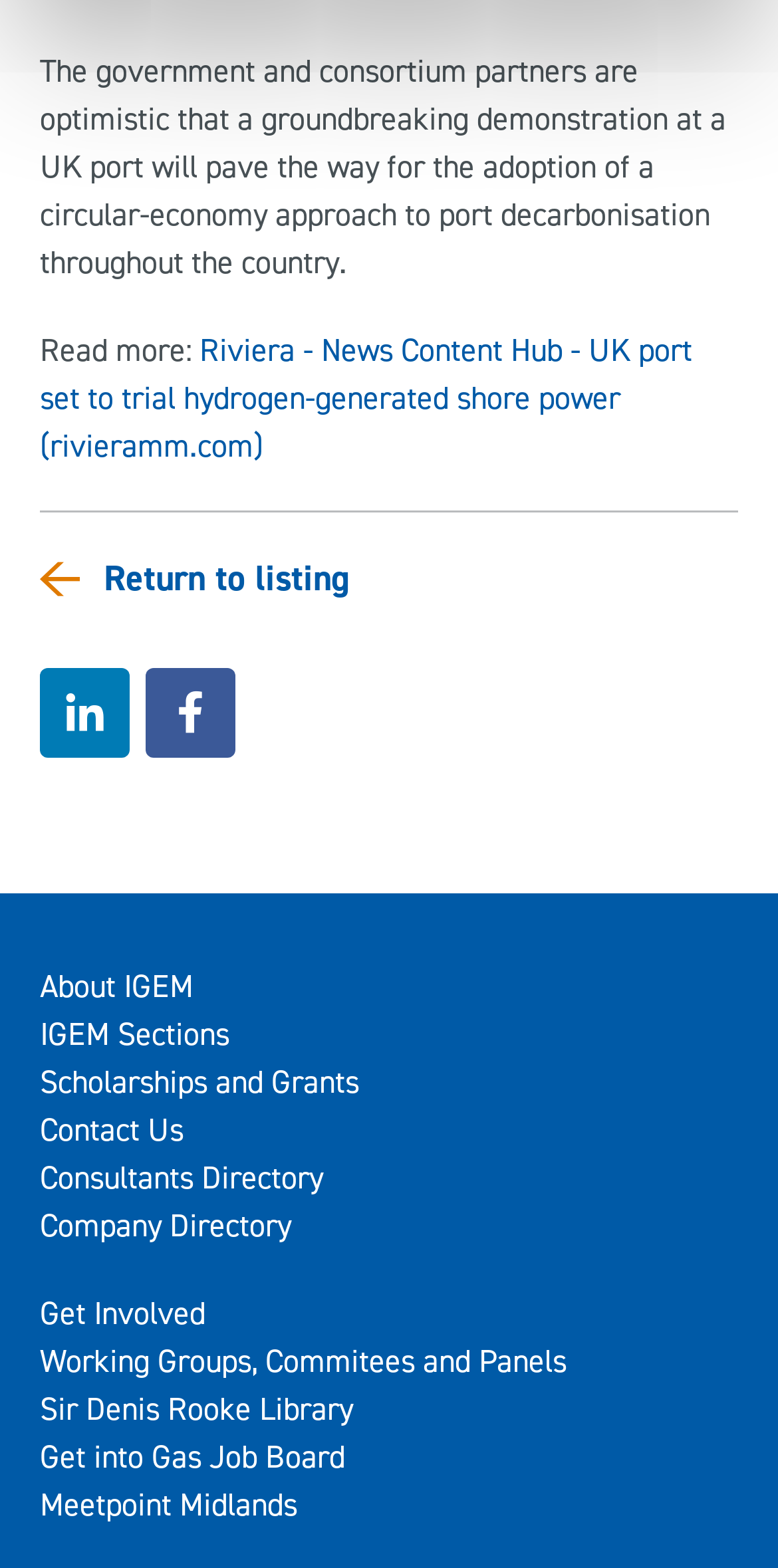Determine the coordinates of the bounding box that should be clicked to complete the instruction: "Check Subscription Fees". The coordinates should be represented by four float numbers between 0 and 1: [left, top, right, bottom].

None